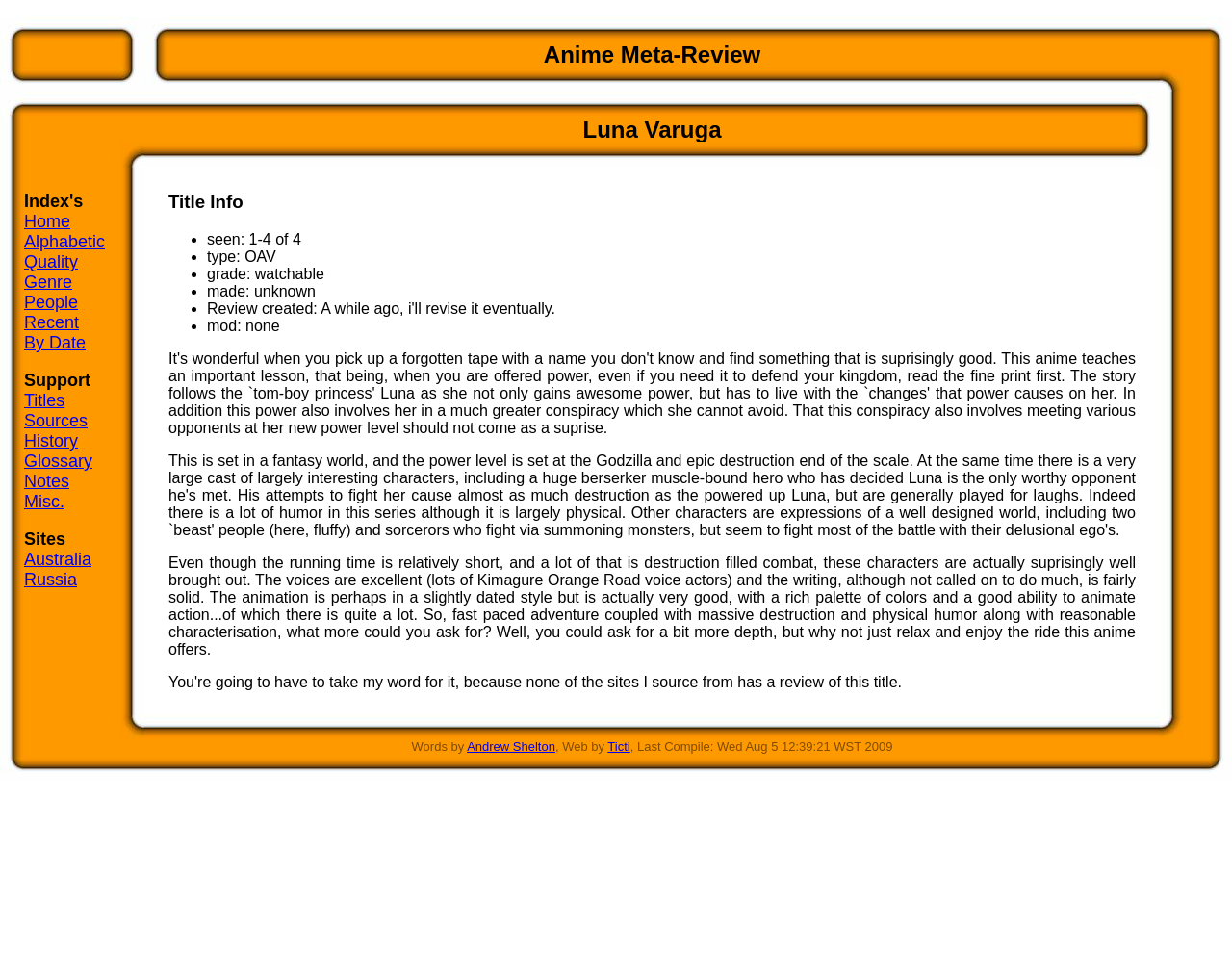Craft a detailed narrative of the webpage's structure and content.

The webpage is titled "Anime Meta-Review" and appears to be a table-based layout. The page is divided into multiple rows, each containing several cells. The majority of the cells contain no text, indicated by the '\xa0' character, which suggests that they may be empty or contain only whitespace.

The top row contains a few cells with no text, followed by a cell with the title "Anime Meta-Review" centered near the top of the page. Below this row, there are several rows with similar structures, containing mostly empty cells with a few cells having no text.

The second row from the top contains a cell with the text "Luna Varuga" near the top-left corner of the page. This text is likely a subtitle or a heading.

There are no images on the page, and the overall layout is dominated by empty cells, giving the page a sparse and minimalist appearance. The text elements are centered and spaced out, with no clear grouping or organization.